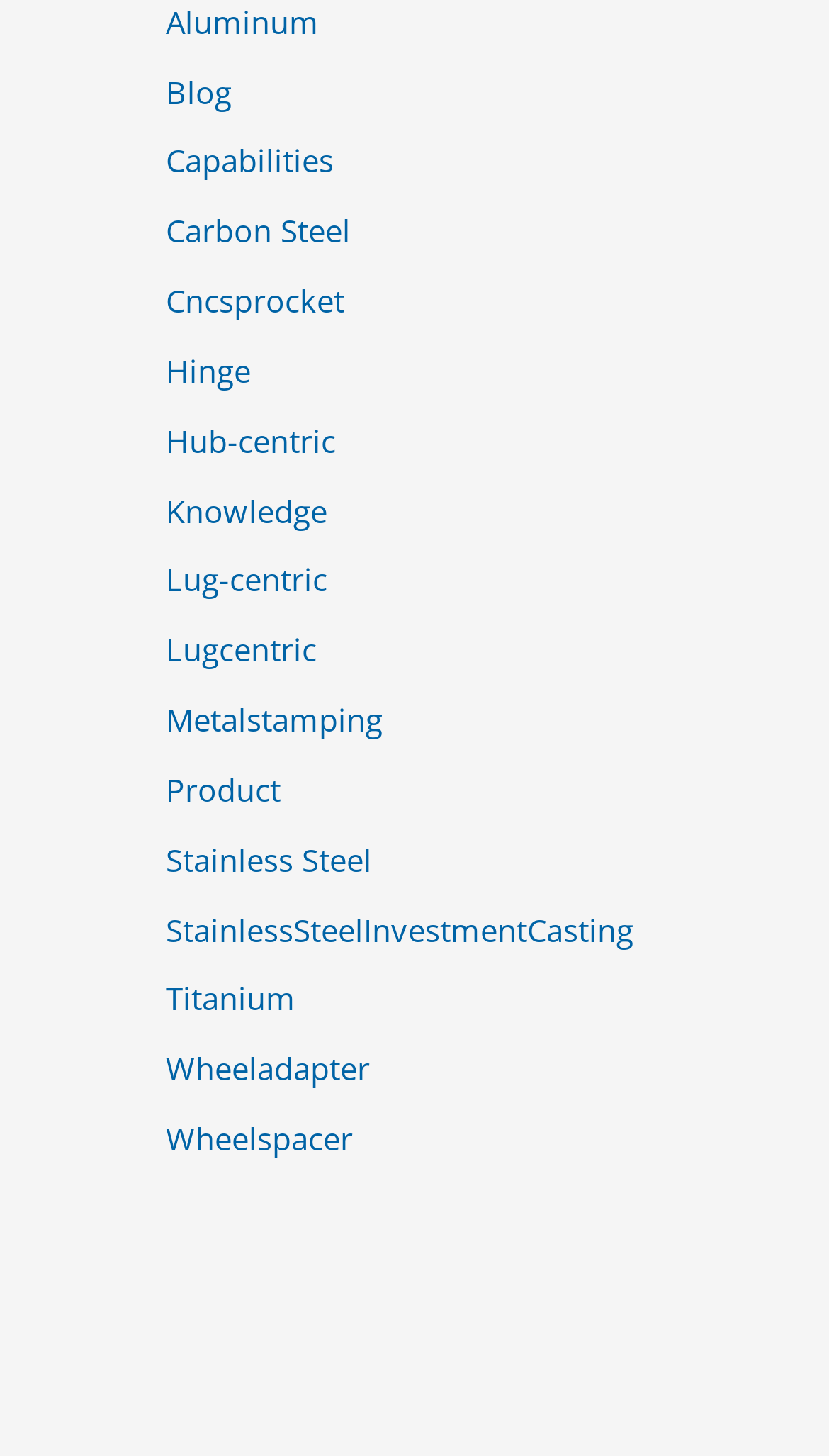Locate the bounding box coordinates of the element that needs to be clicked to carry out the instruction: "Explore the 'Knowledge' section". The coordinates should be given as four float numbers ranging from 0 to 1, i.e., [left, top, right, bottom].

[0.2, 0.335, 0.395, 0.365]